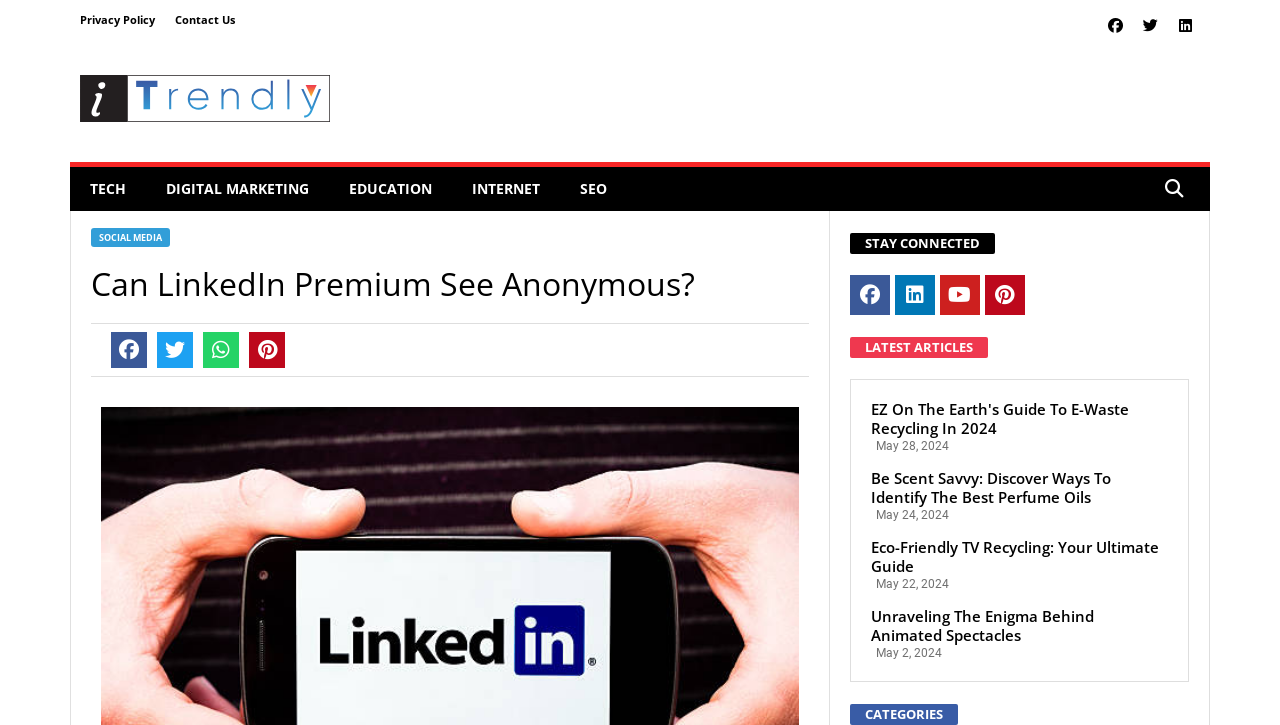Could you specify the bounding box coordinates for the clickable section to complete the following instruction: "Search for something"?

[0.872, 0.238, 0.93, 0.284]